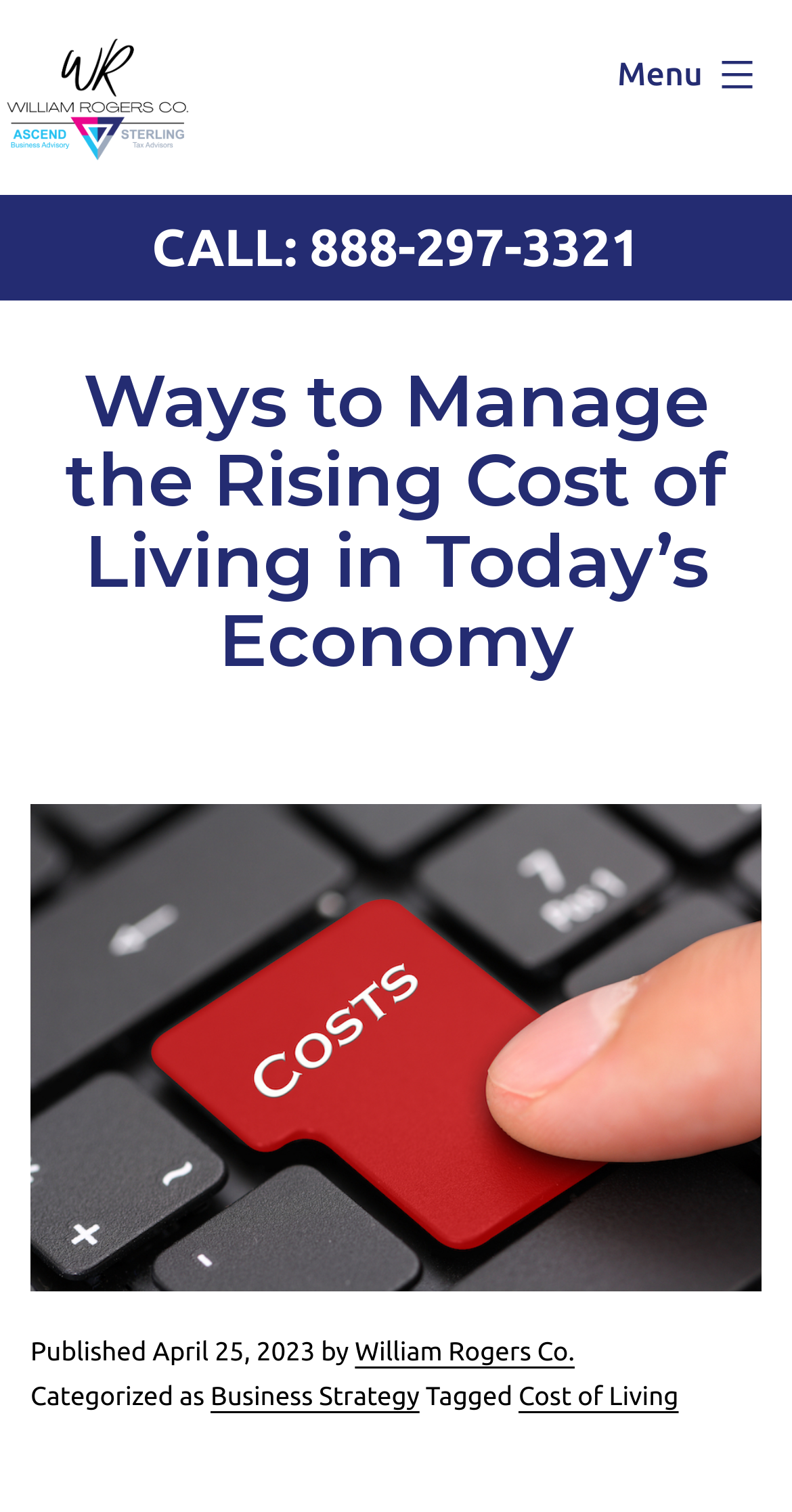Based on the element description 888-297-3321, identify the bounding box coordinates for the UI element. The coordinates should be in the format (top-left x, top-left y, bottom-right x, bottom-right y) and within the 0 to 1 range.

[0.391, 0.144, 0.808, 0.183]